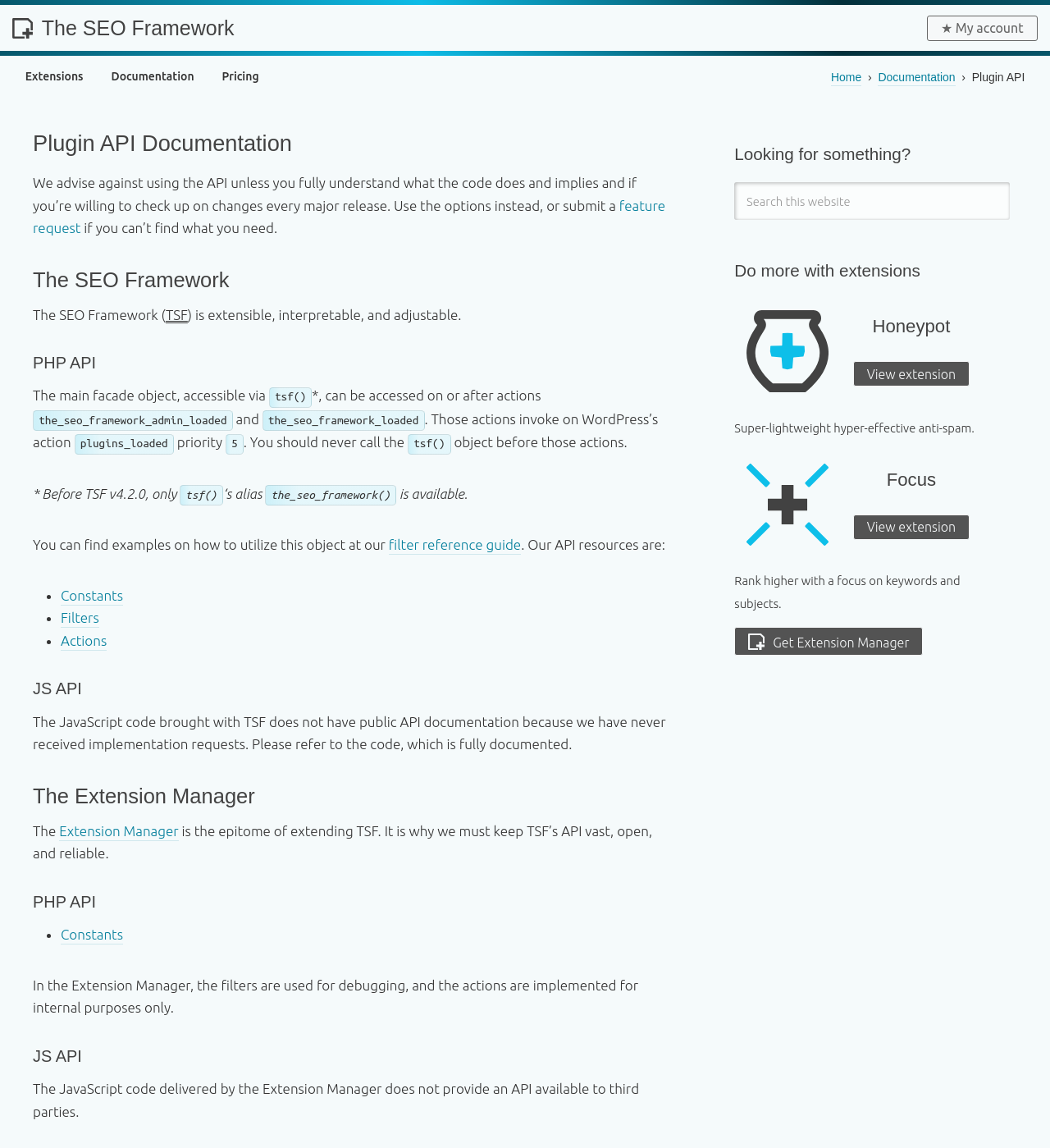Show the bounding box coordinates of the region that should be clicked to follow the instruction: "View the 'Honeypot' extension."

[0.812, 0.315, 0.924, 0.337]